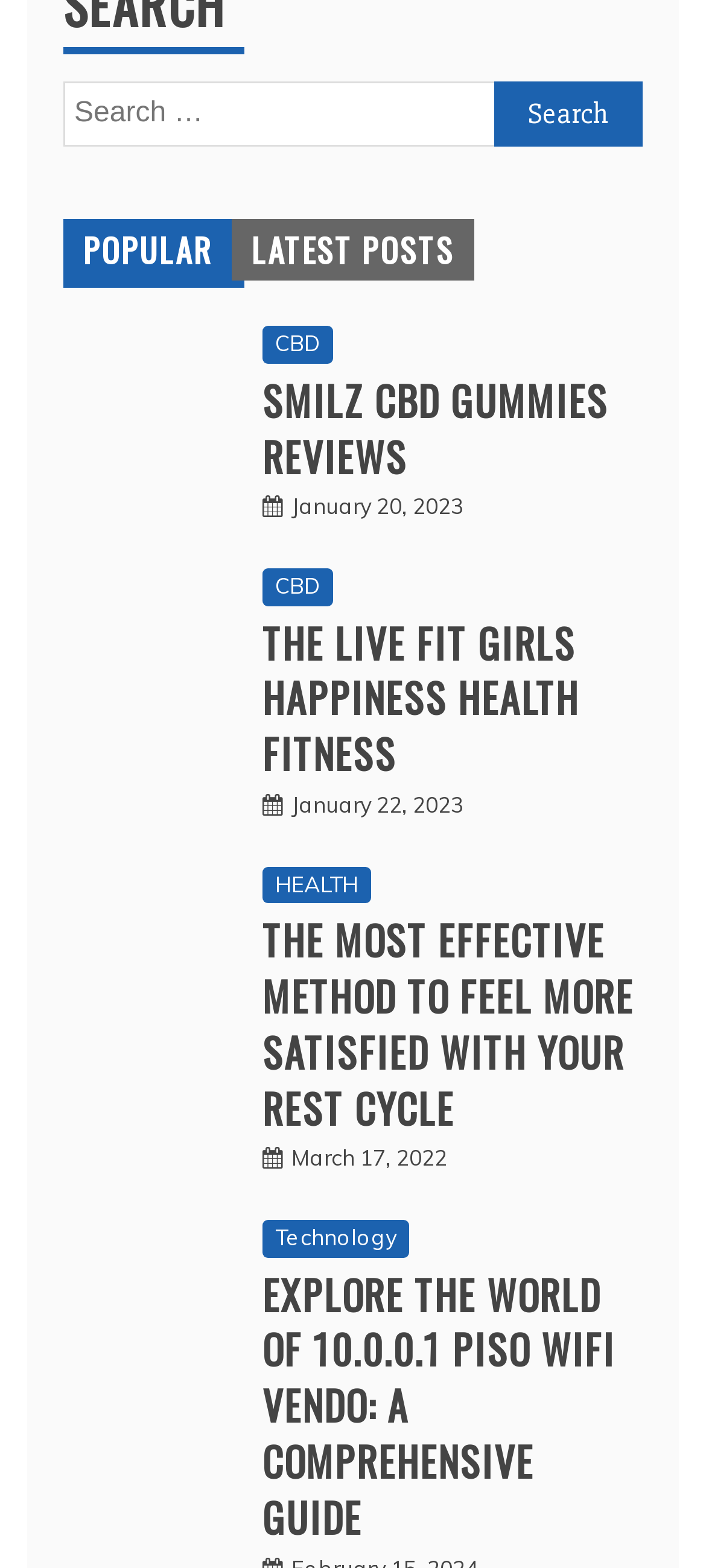Given the content of the image, can you provide a detailed answer to the question?
How many articles are displayed on the webpage?

I counted the number of articles on the webpage, which are 'SMILZ CBD GUMMIES REVIEWS', 'THE LIVE FIT GIRLS HAPPINESS HEALTH FITNESS', 'THE MOST EFFECTIVE METHOD TO FEEL MORE SATISFIED WITH YOUR REST CYCLE', and 'EXPLORE THE WORLD OF 10.0.0.1 PISO WIFI VENDO: A COMPREHENSIVE GUIDE', so there are 4 articles.